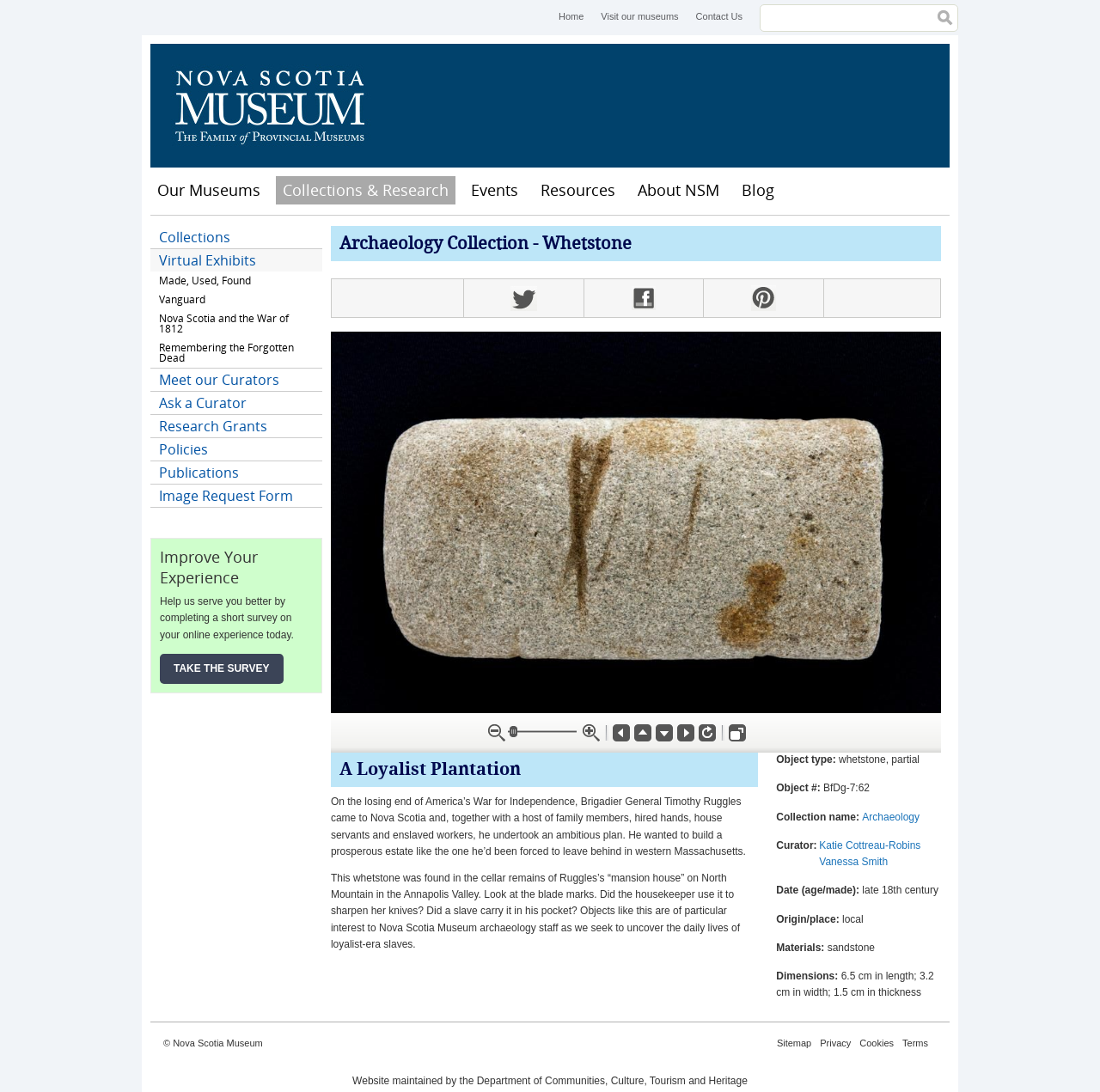Who is the curator of the artifact?
Relying on the image, give a concise answer in one word or a brief phrase.

Katie Cottreau-Robins and Vanessa Smith